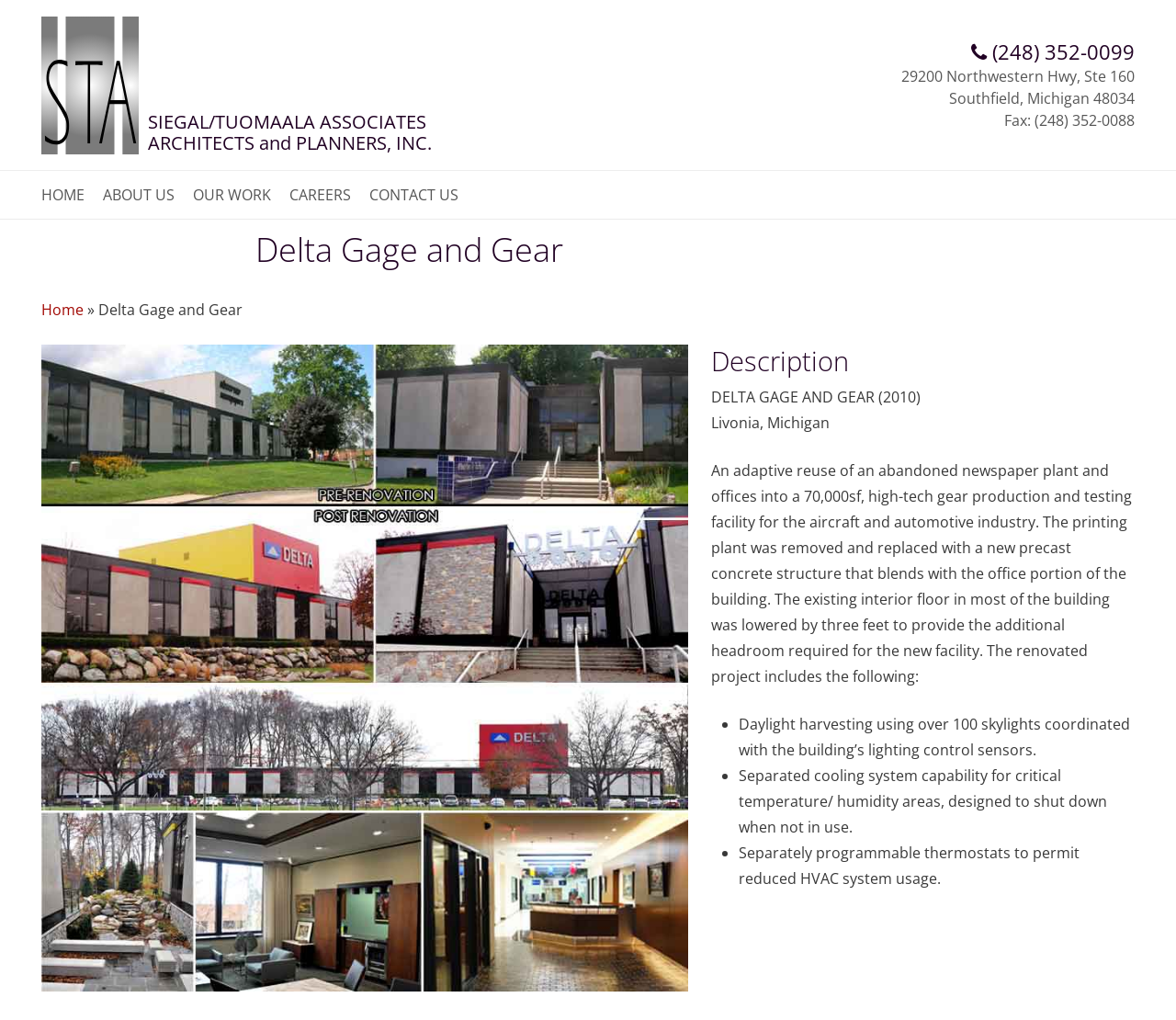Give the bounding box coordinates for the element described by: "Careers".

[0.246, 0.181, 0.298, 0.201]